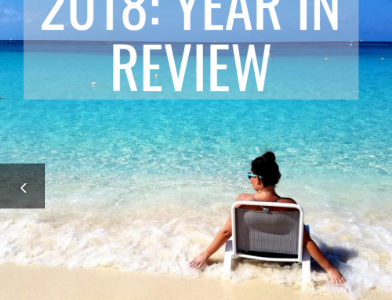Provide a comprehensive description of the image.

The image captures a serene beach scene highlighting a person sitting in a chair, gazing out at the tranquil turquoise waters under a clear blue sky. The individual, with their back turned to the viewer, conveys a sense of relaxation and reflection, perfectly embodying the theme of "2018: Year in Review." This caption suggests a moment of peaceful introspection, perhaps contemplating the adventures and experiences that marked the previous year. The sandy shoreline adds to the idyllic setting, inviting viewers to reminisce about their own travels and memories from 2018.